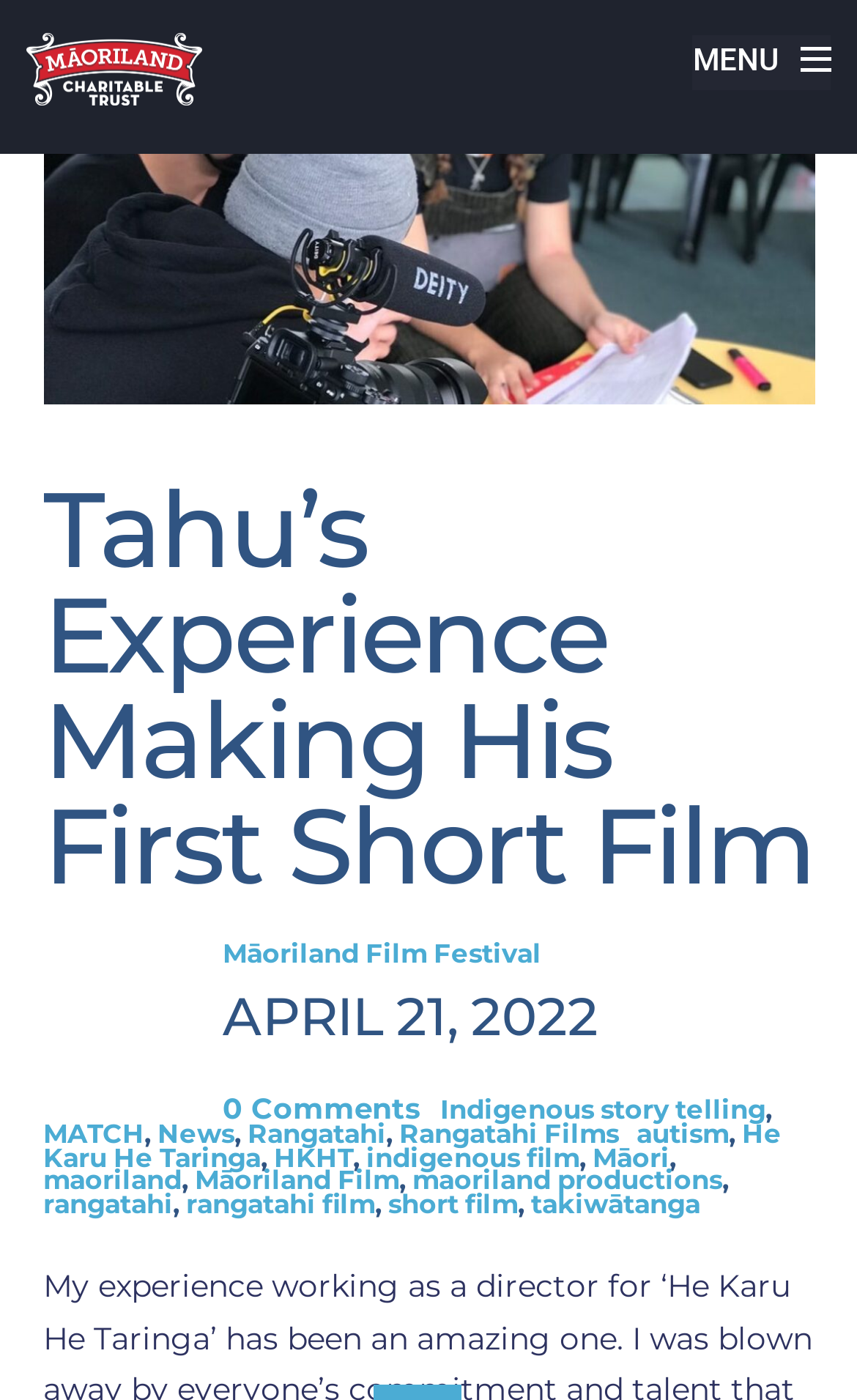Provide a short, one-word or phrase answer to the question below:
What is the date of the article?

APRIL 21, 2022